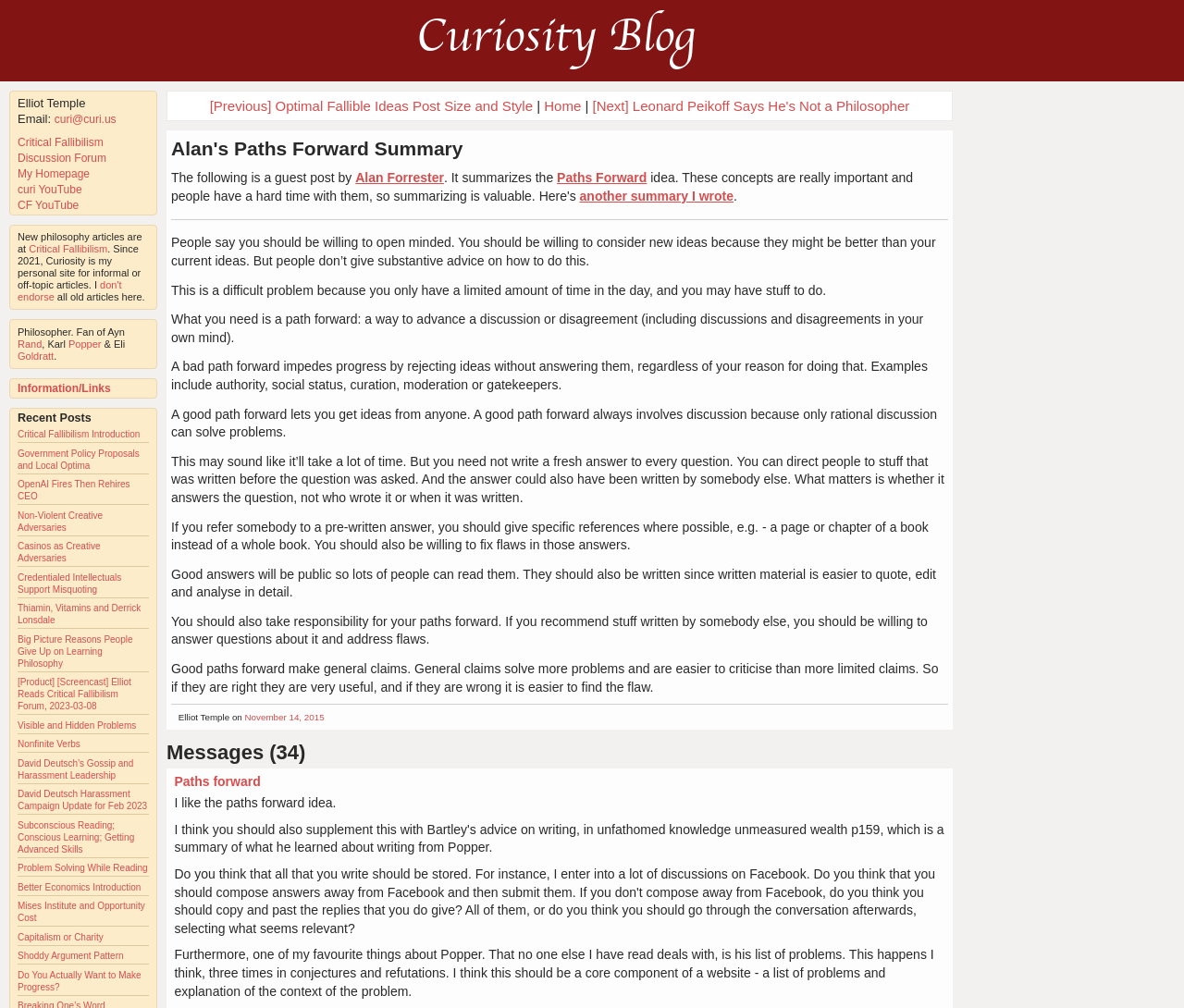What is the date of the post by Elliot Temple?
Answer the question with as much detail as you can, using the image as a reference.

The webpage contains a post by Elliot Temple, which is dated November 14, 2015.